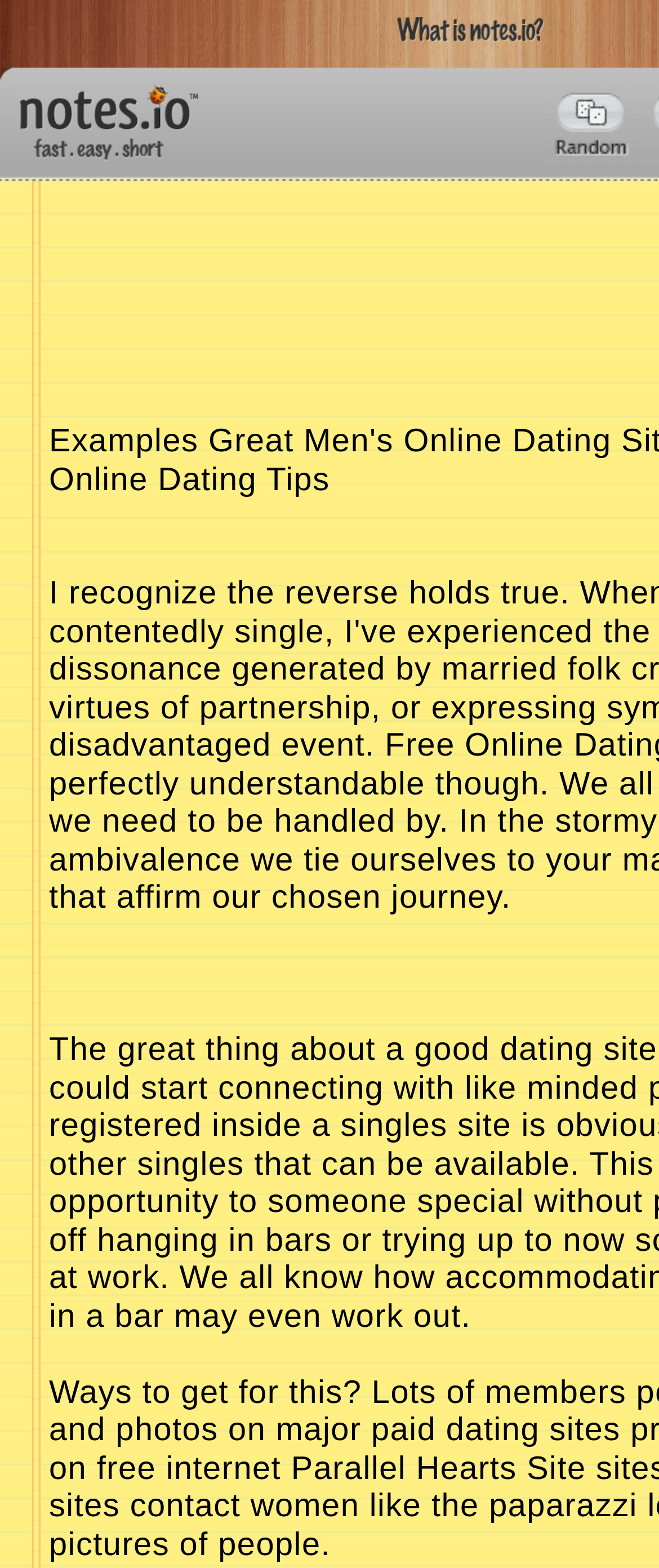Give a comprehensive overview of the webpage, including key elements.

The webpage appears to be the homepage of a website called "Notes" or "notes.io". At the top of the page, there is a heading that asks "What is notes.io?" accompanied by a small image. Below this heading, there is a table cell that contains the "Notes Logo" image, which is positioned to the left. To the right of the logo, there is an image of the "Notes brand slogan". 

Next to the logo and slogan, there is a heading that reads "Notes - notes.io". This heading is positioned slightly below the "What is notes.io?" heading. On the right side of the page, there is a link labeled "Popular notes", which is situated below the "What is notes.io?" heading.